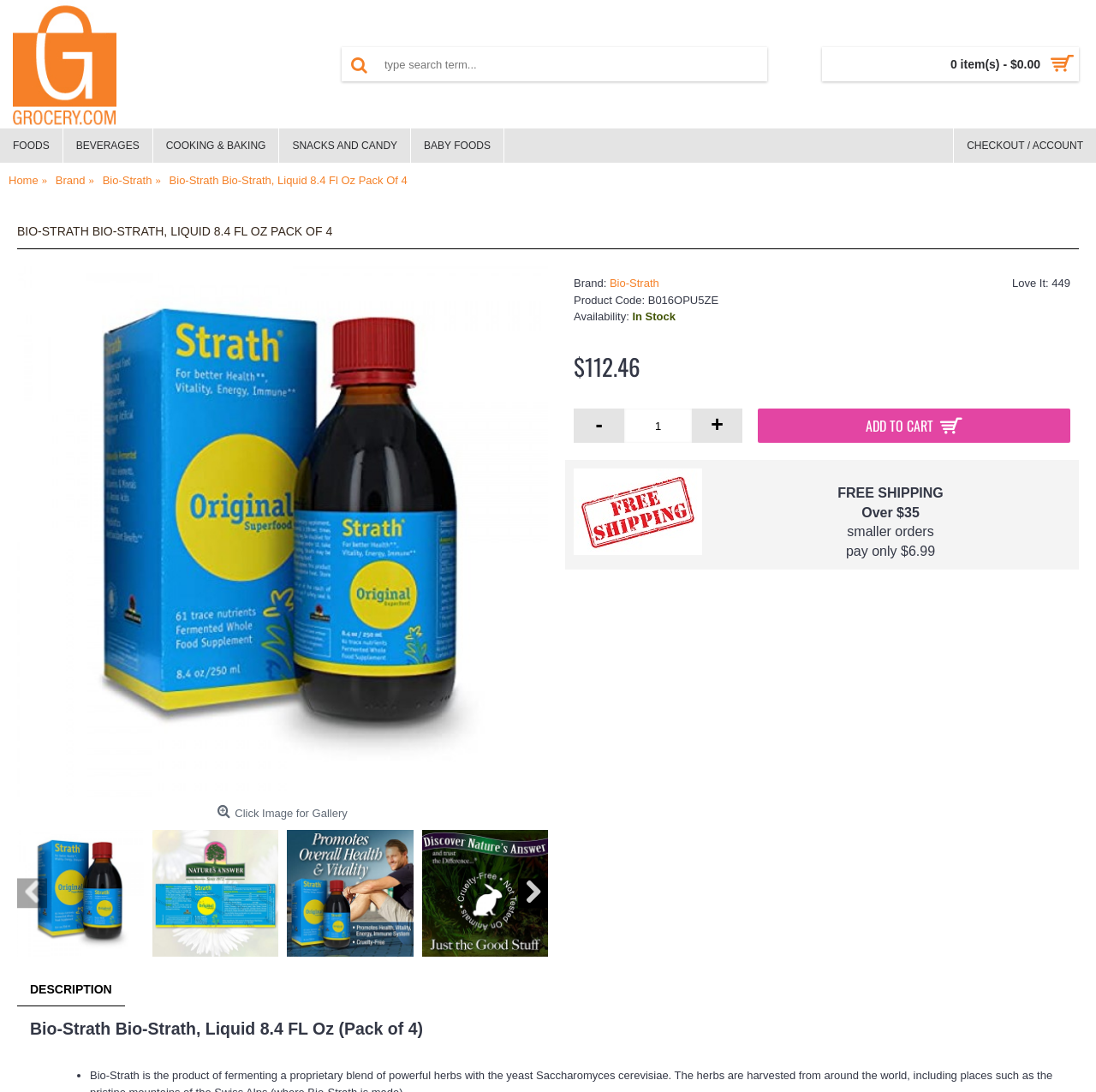Using the information in the image, give a detailed answer to the following question: What is the price of the product?

I found the static text element with the text '$112.46' which indicates the price of the product.